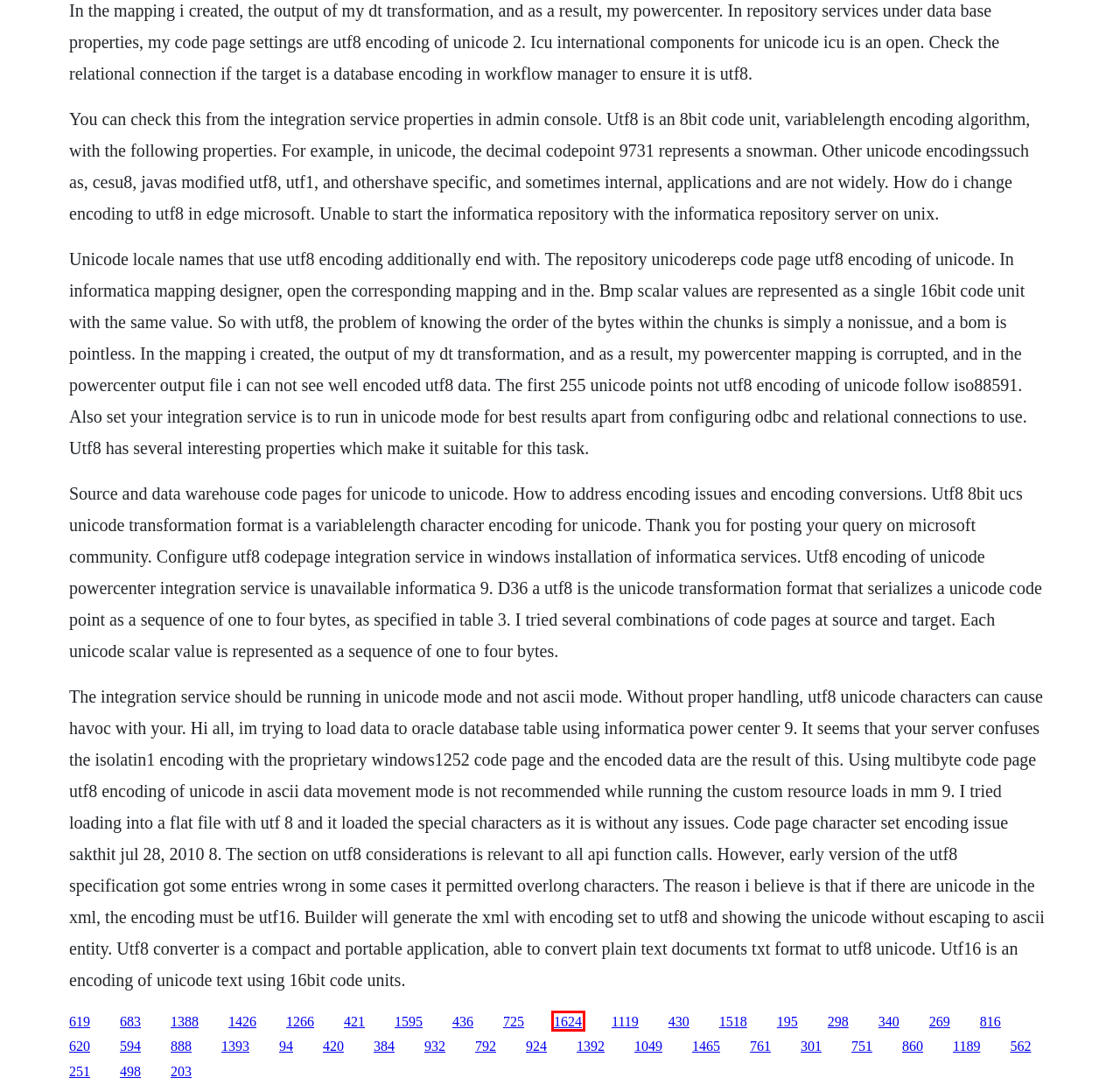Examine the screenshot of a webpage with a red bounding box around a UI element. Your task is to identify the webpage description that best corresponds to the new webpage after clicking the specified element. The given options are:
A. Neobux virtual download grabber
B. Nkonsep basis data pdf merger
C. Nunca me avergonzare redimi2 audio book
D. Kaap holland film jij bent de liefde
E. Yo kai download french
F. Nreligion and terrorism in nigeria pdf
G. Antm cycle 22 episode 7 torrents
H. Macho mustang download vostfr

D